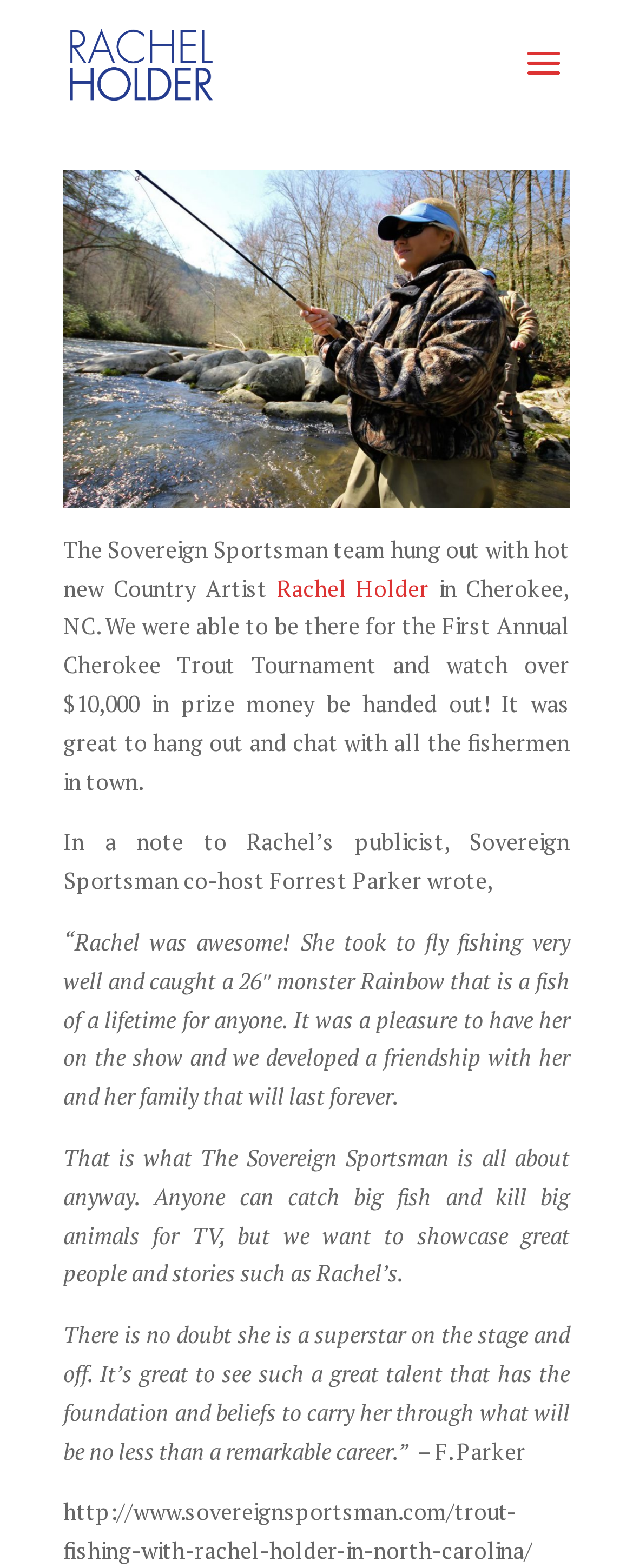Provide a short, one-word or phrase answer to the question below:
What is the prize money mentioned in the webpage?

$10,000